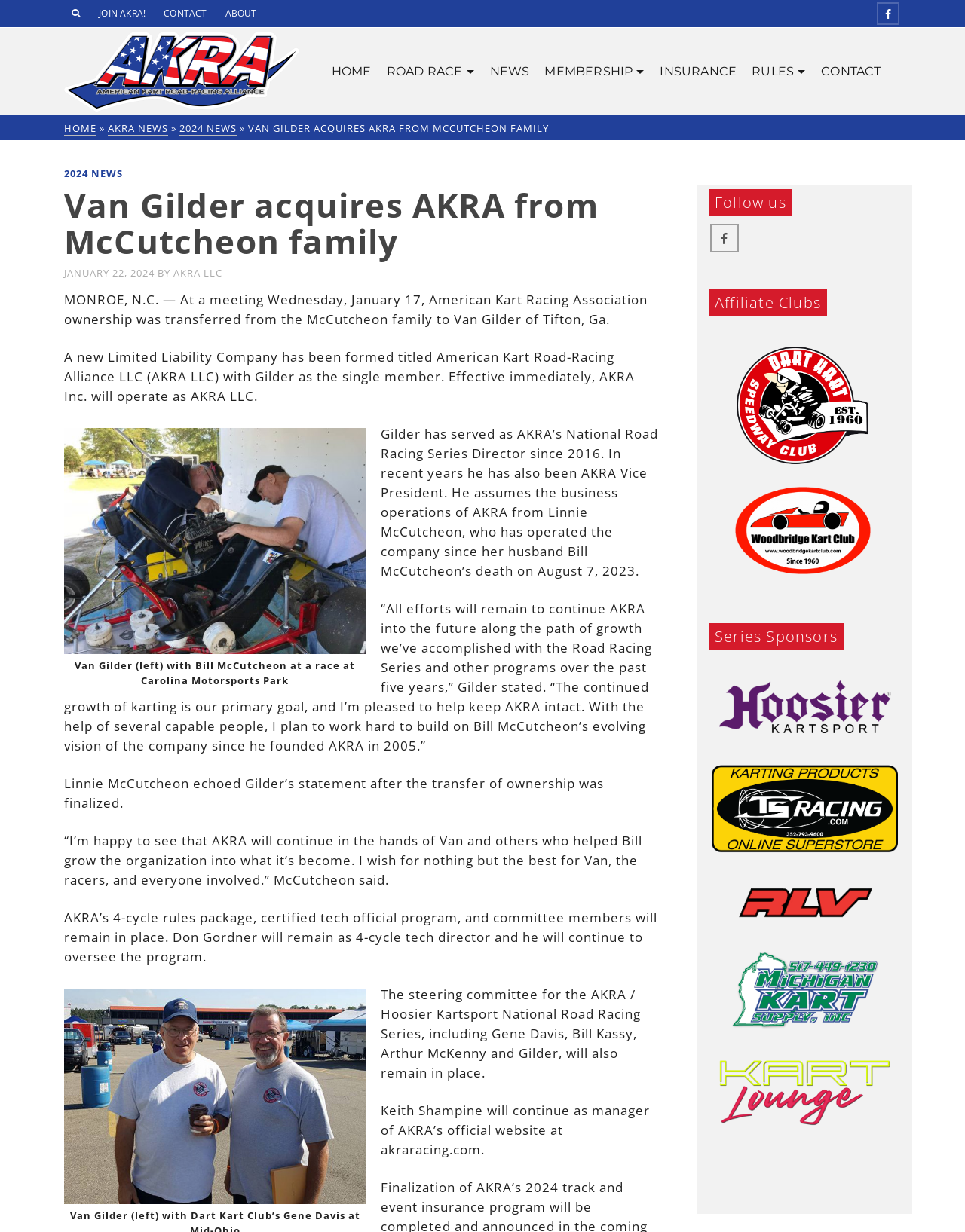Determine the bounding box coordinates of the clickable region to follow the instruction: "Go to the home page".

None